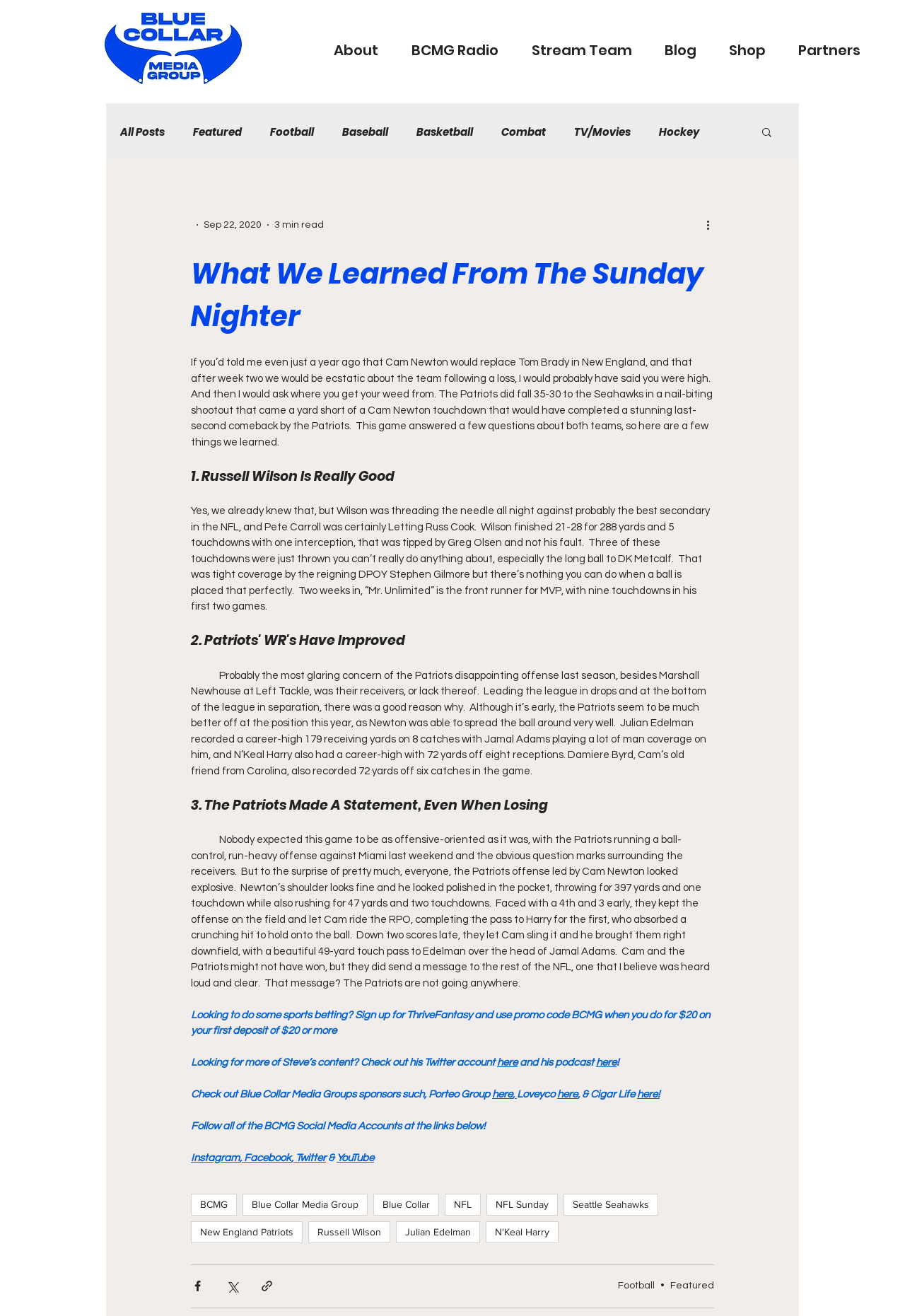Please locate the clickable area by providing the bounding box coordinates to follow this instruction: "Click on 'Contact us today' for a free no-obligation quote.".

None